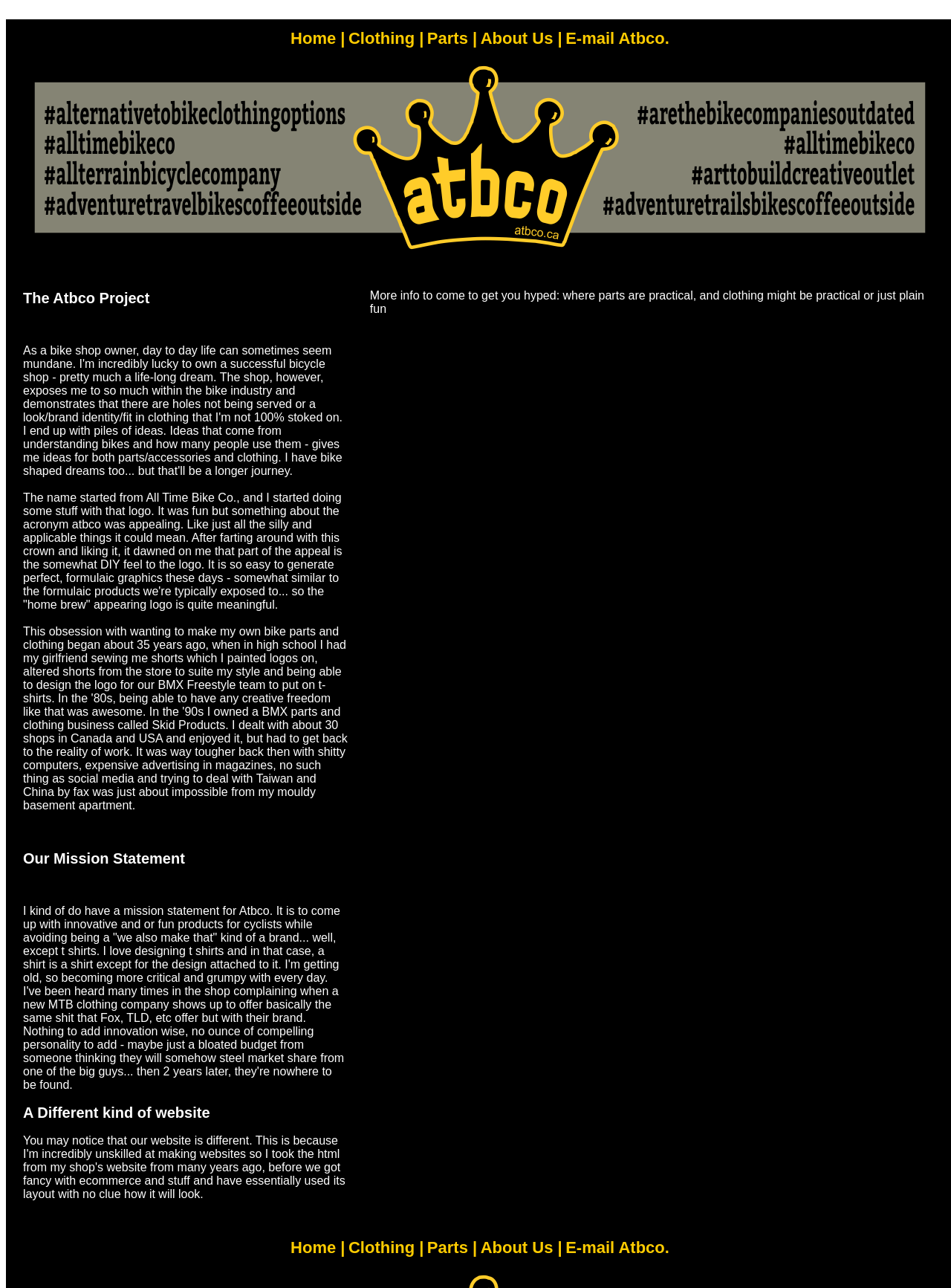What is the significance of the Atbco logo?
Please provide a detailed and comprehensive answer to the question.

According to the text, the Atbco logo has a 'home brew' or DIY feel to it, which is meaningful in an era where perfect, formulaic graphics are easily generated.